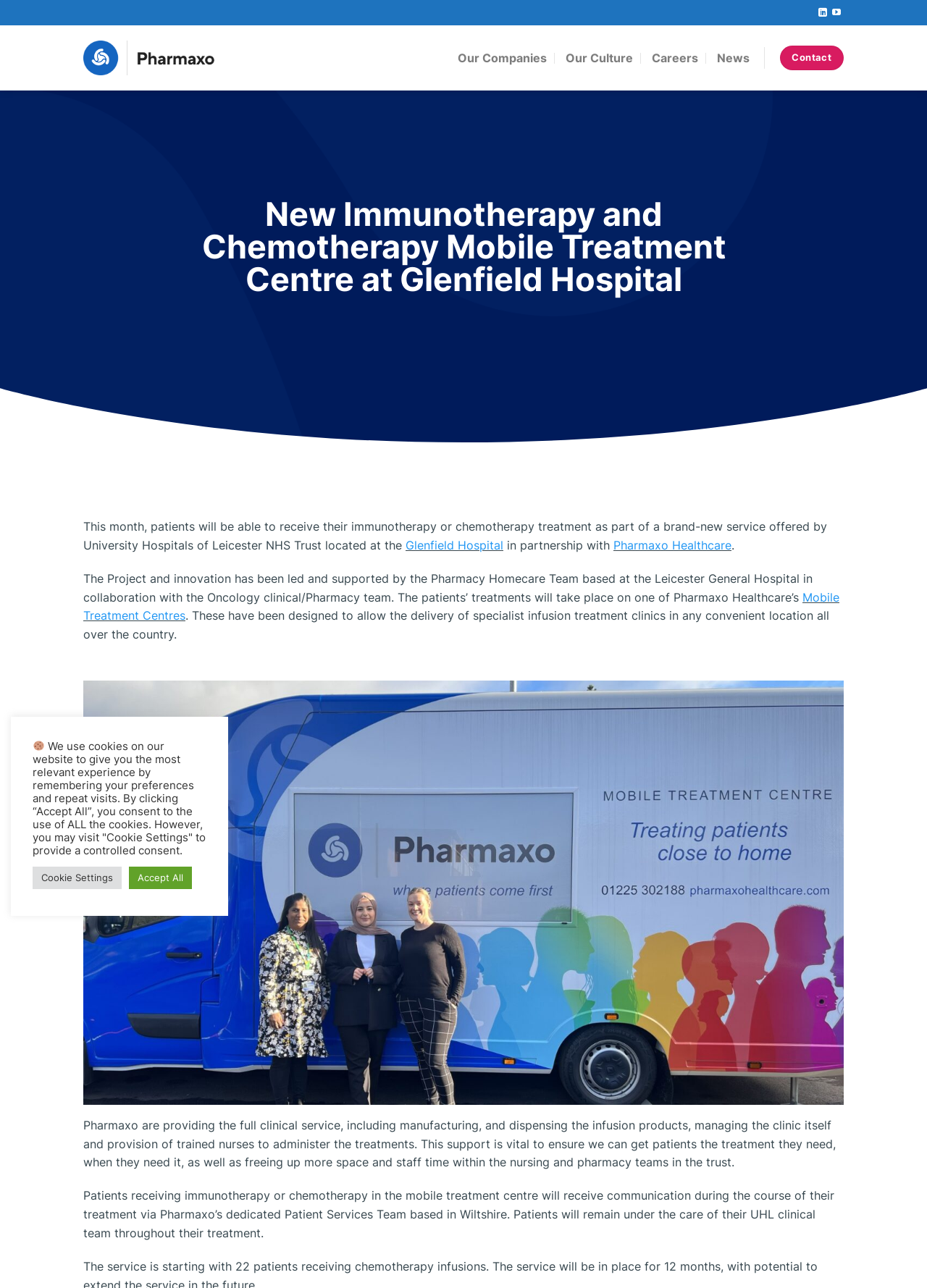What is the name of the hospital where the mobile treatment centre is located?
Kindly offer a comprehensive and detailed response to the question.

The answer can be found in the text 'This month, patients will be able to receive their immunotherapy or chemotherapy treatment as part of a brand-new service offered by University Hospitals of Leicester NHS Trust located at the Glenfield Hospital...' which indicates that the mobile treatment centre is located at Glenfield Hospital.